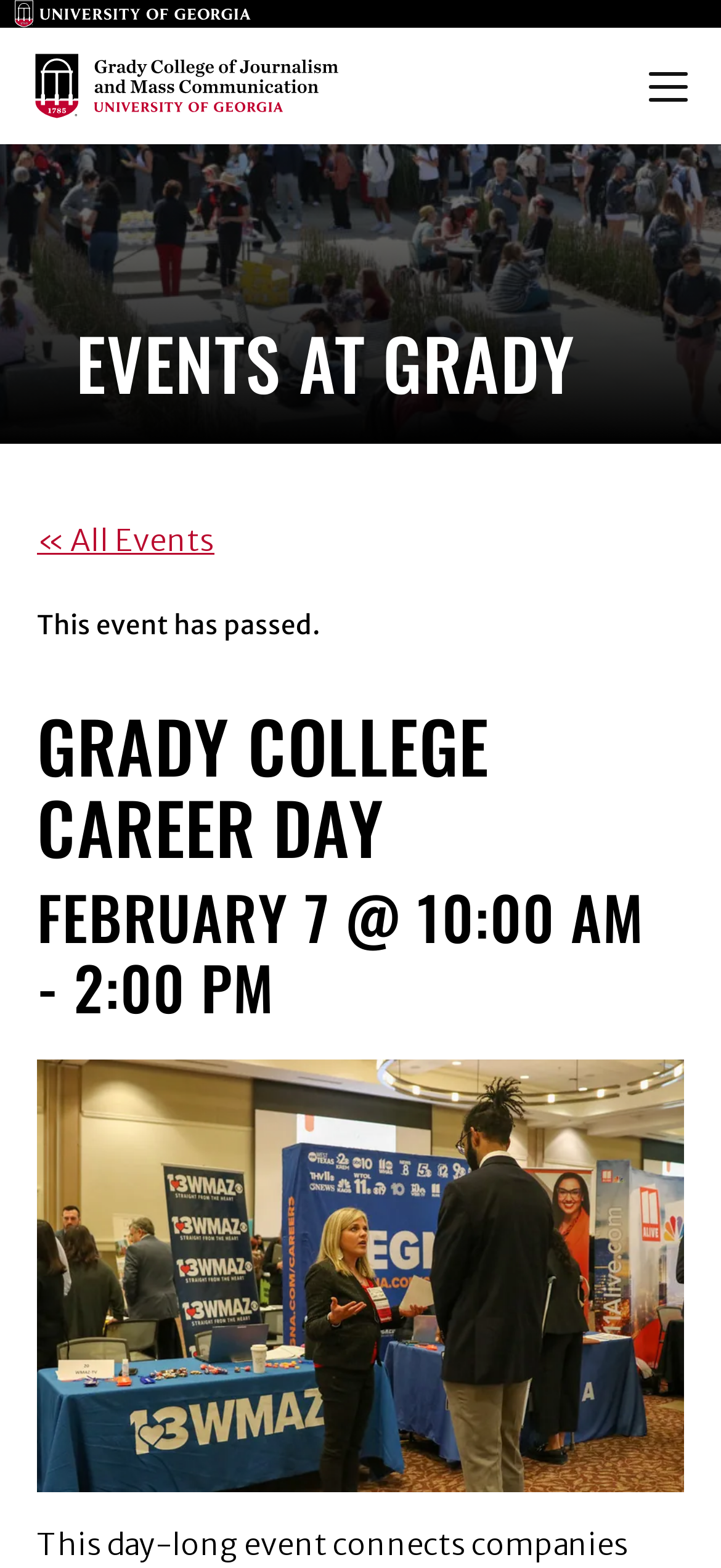Respond to the following query with just one word or a short phrase: 
What time does the event start?

10:00 AM